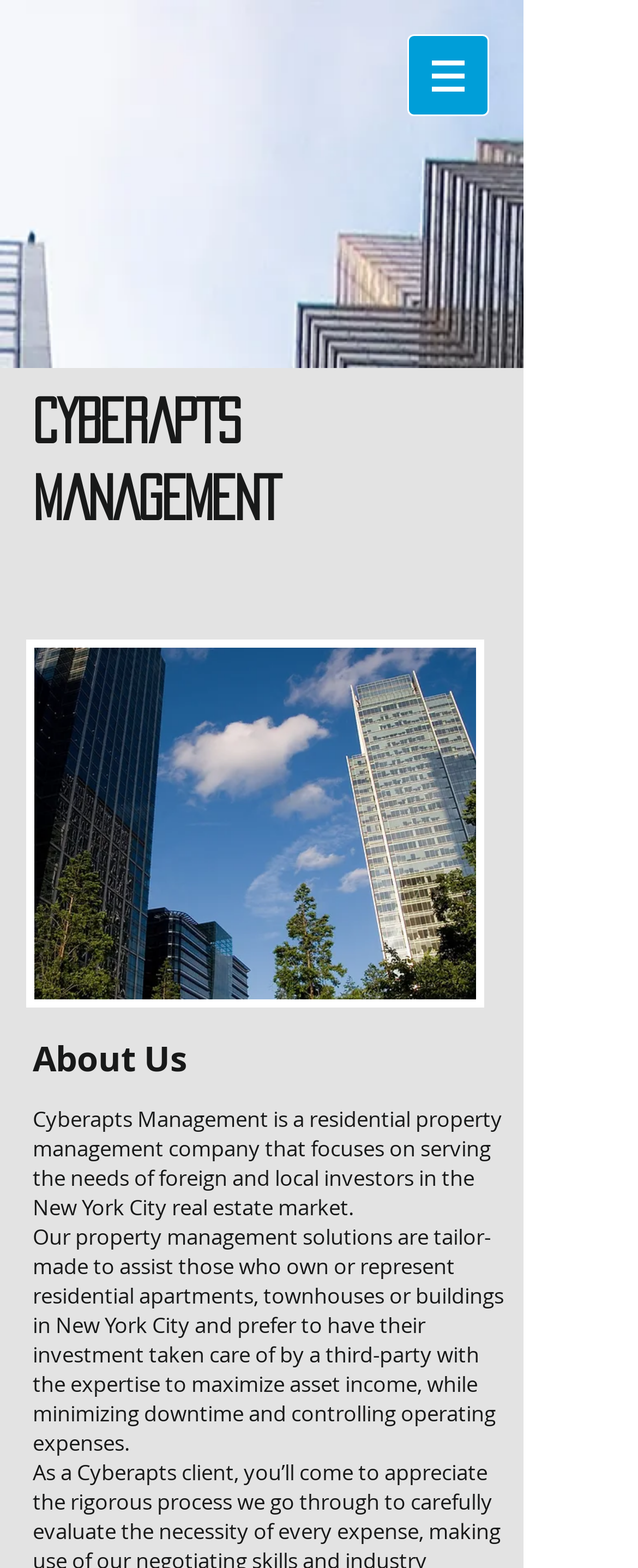Create an elaborate caption that covers all aspects of the webpage.

The webpage is about Cyberapts Management, a residential property management company. At the top, there is a navigation section labeled "Site" with a button that has a popup menu, accompanied by a small image. 

Below the navigation section, there is a large heading that reads "Cyberapts Management". Underneath this heading, there is a smaller heading that says "About Us". 

Following the "About Us" heading, there is a brief description of the company, which explains that it focuses on serving foreign and local investors in the New York City real estate market. 

Further down, there is a longer paragraph that elaborates on the company's property management solutions, stating that they are tailored to assist owners or representatives of residential properties in New York City, aiming to maximize asset income while minimizing downtime and controlling operating expenses.